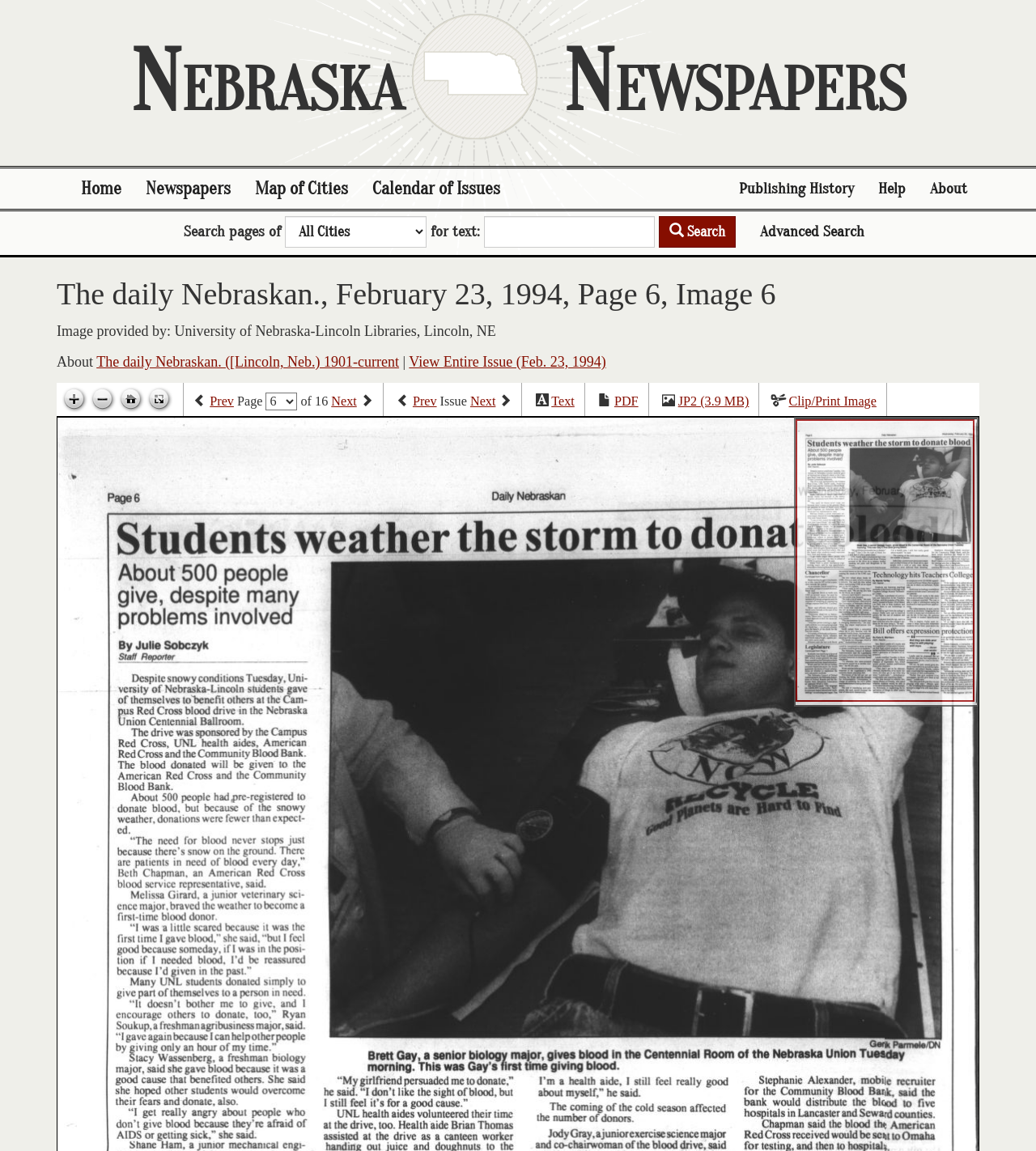Using the webpage screenshot, find the UI element described by Calendar of Issues. Provide the bounding box coordinates in the format (top-left x, top-left y, bottom-right x, bottom-right y), ensuring all values are floating point numbers between 0 and 1.

[0.348, 0.146, 0.495, 0.182]